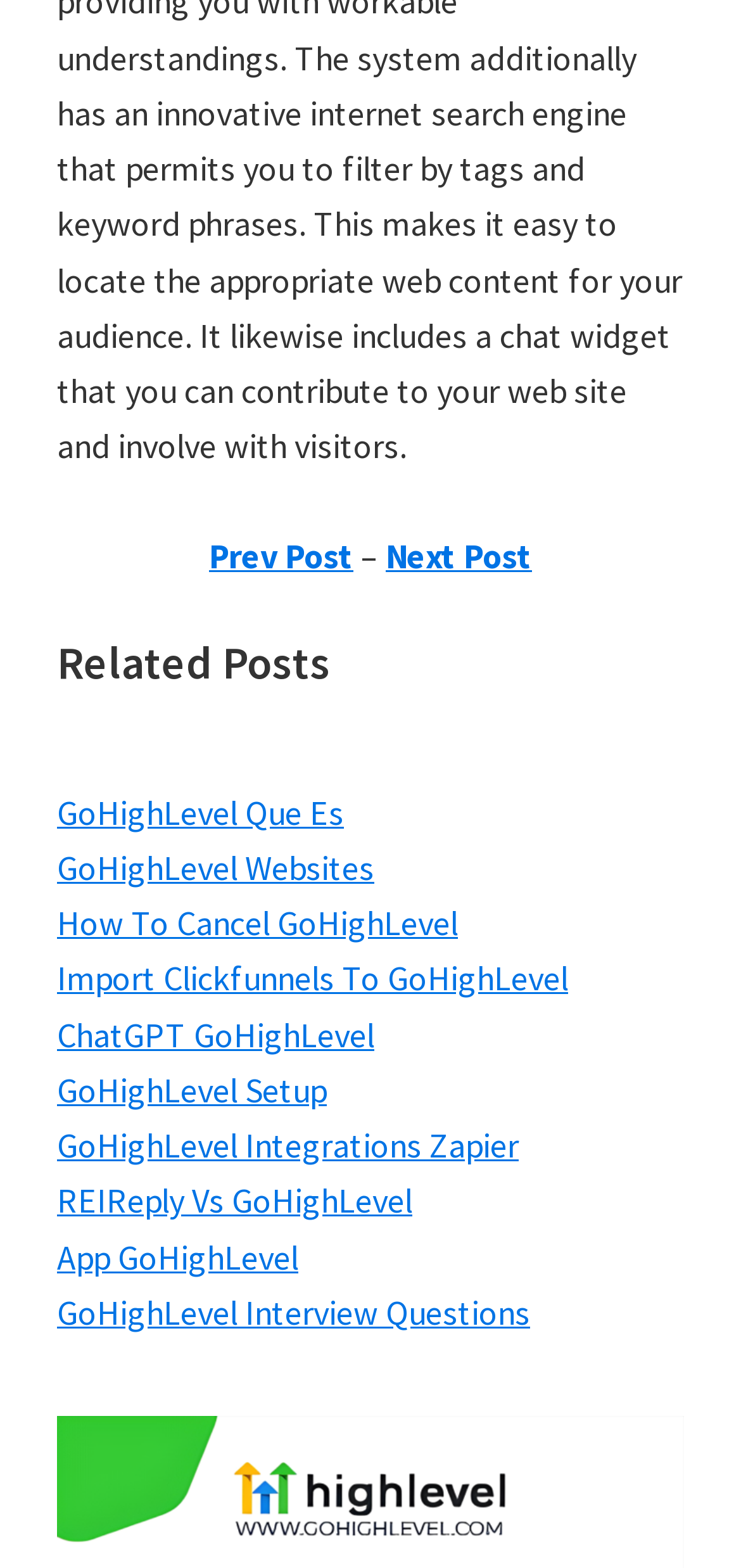Please give a concise answer to this question using a single word or phrase: 
What is the purpose of the 'Prev Post' link?

To navigate to previous post